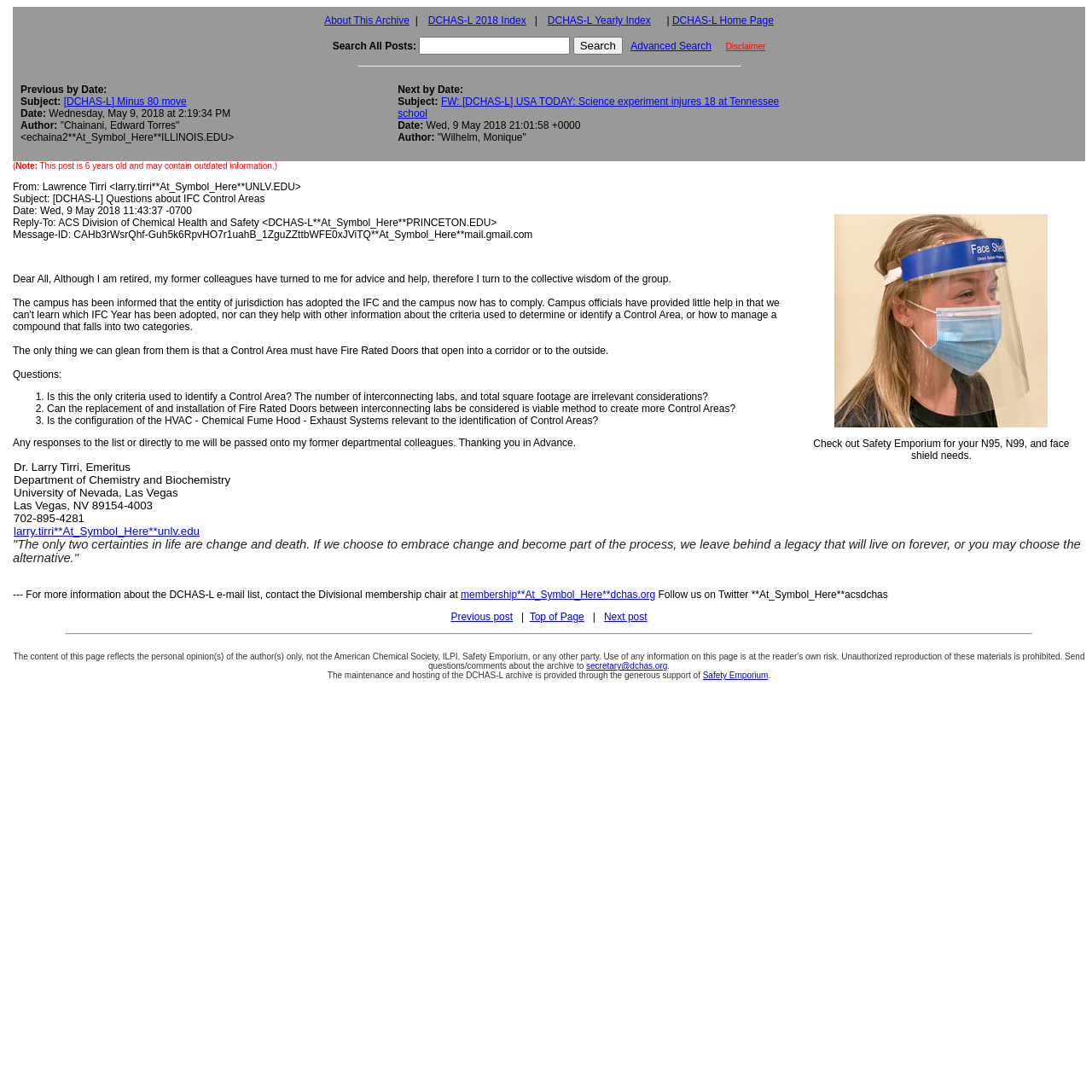Could you specify the bounding box coordinates for the clickable section to complete the following instruction: "Follow us on Twitter"?

[0.6, 0.539, 0.813, 0.55]